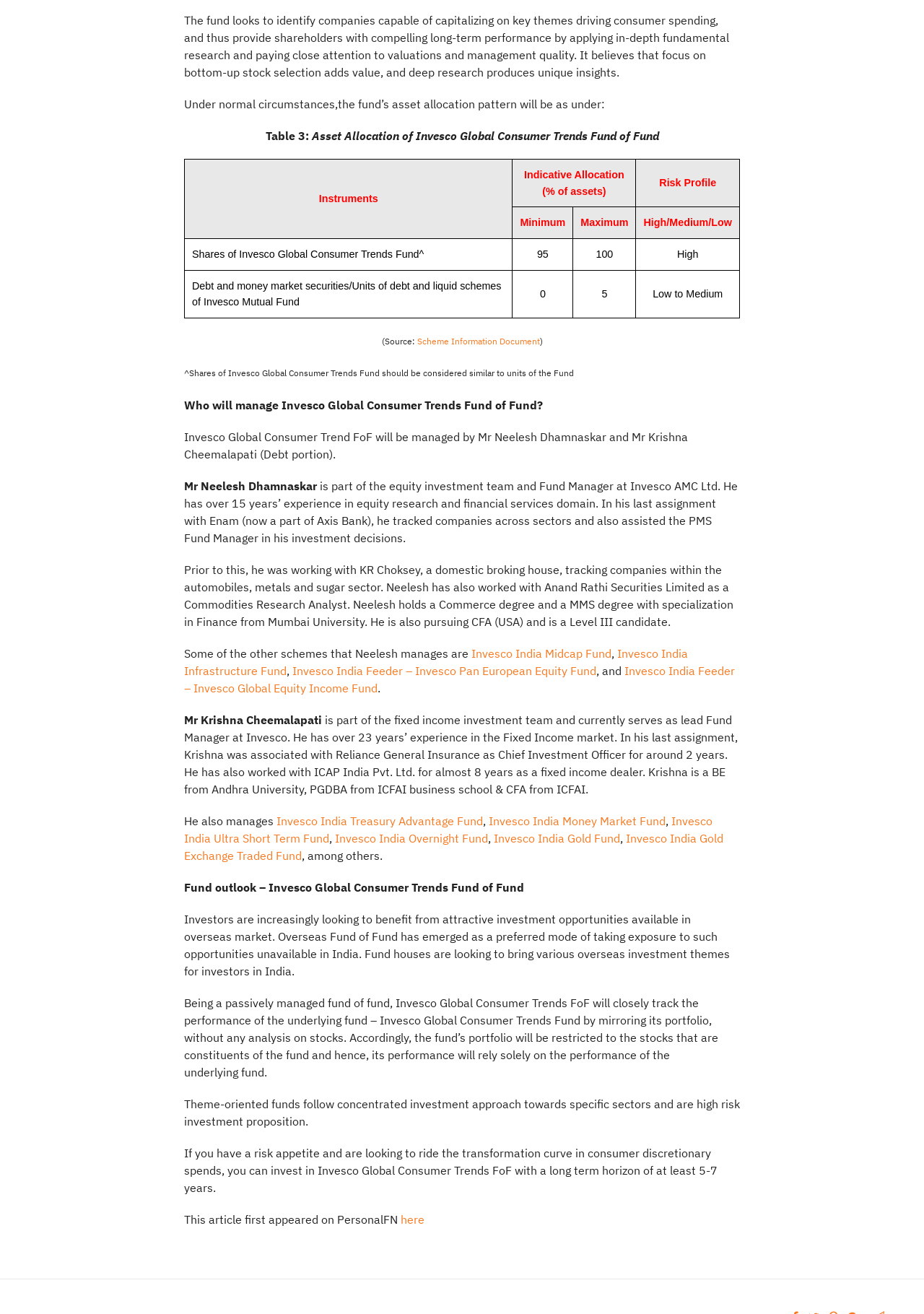Please determine the bounding box coordinates for the UI element described here. Use the format (top-left x, top-left y, bottom-right x, bottom-right y) with values bounded between 0 and 1: here

[0.434, 0.922, 0.459, 0.933]